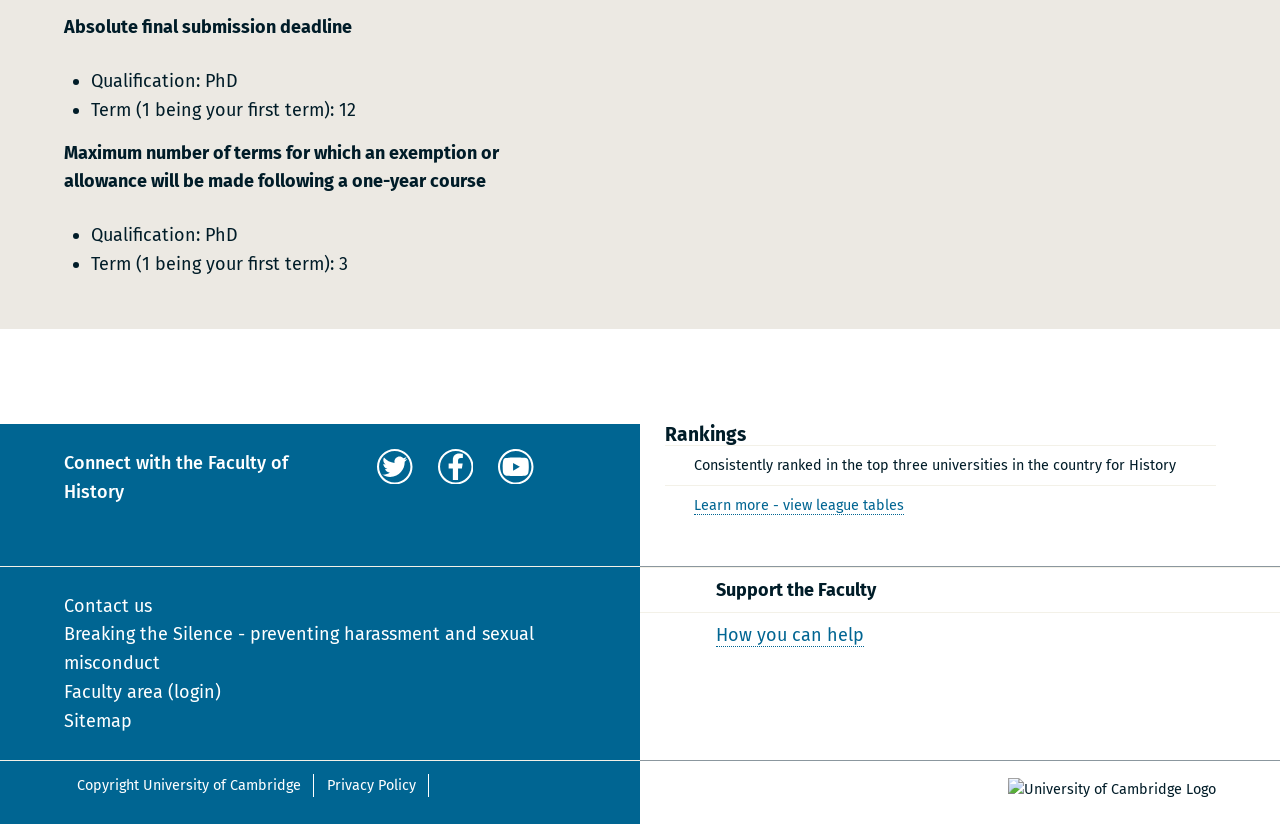Indicate the bounding box coordinates of the clickable region to achieve the following instruction: "Learn more about league tables."

[0.542, 0.603, 0.706, 0.625]